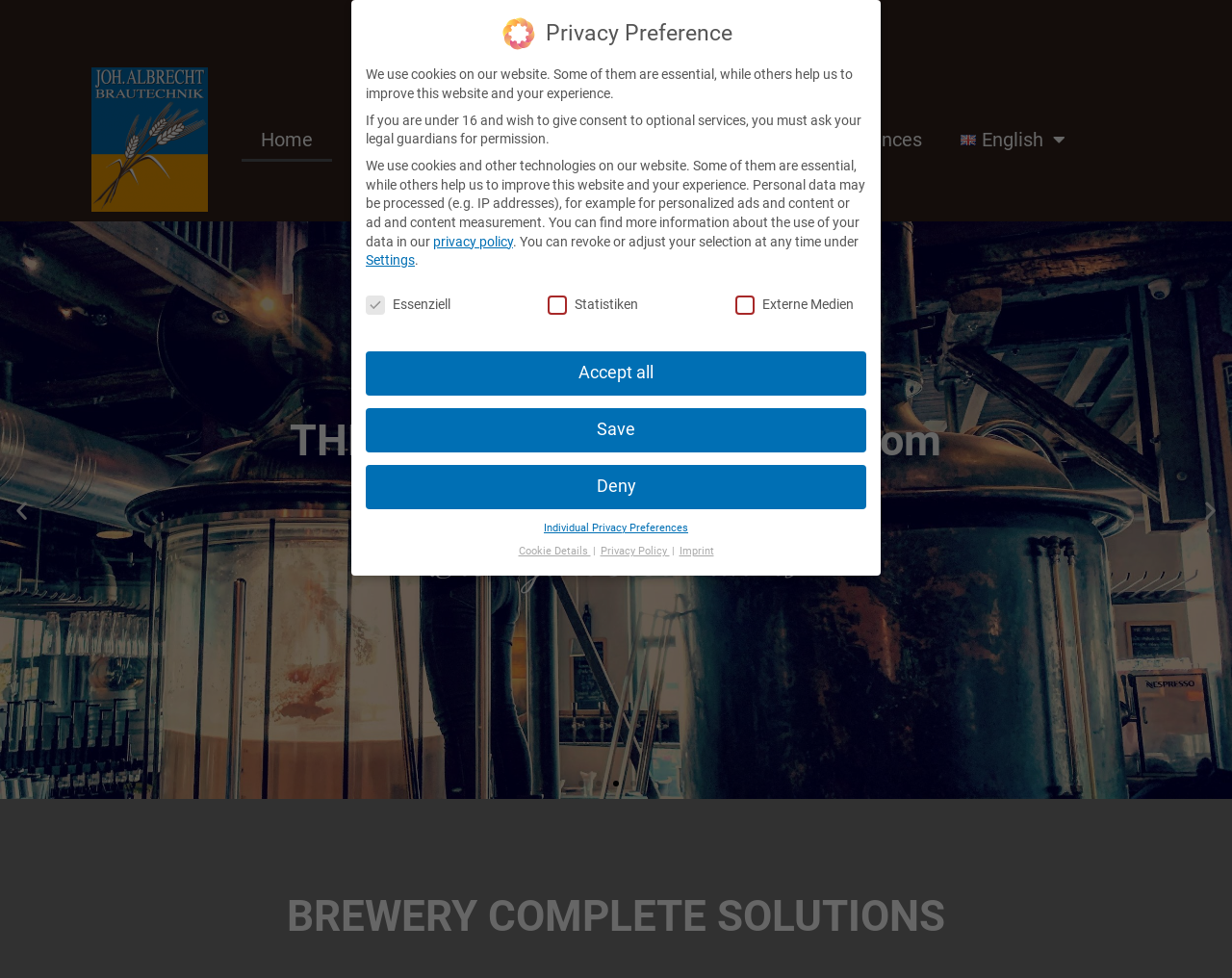Please find and give the text of the main heading on the webpage.

BREWERY COMPLETE SOLUTIONS